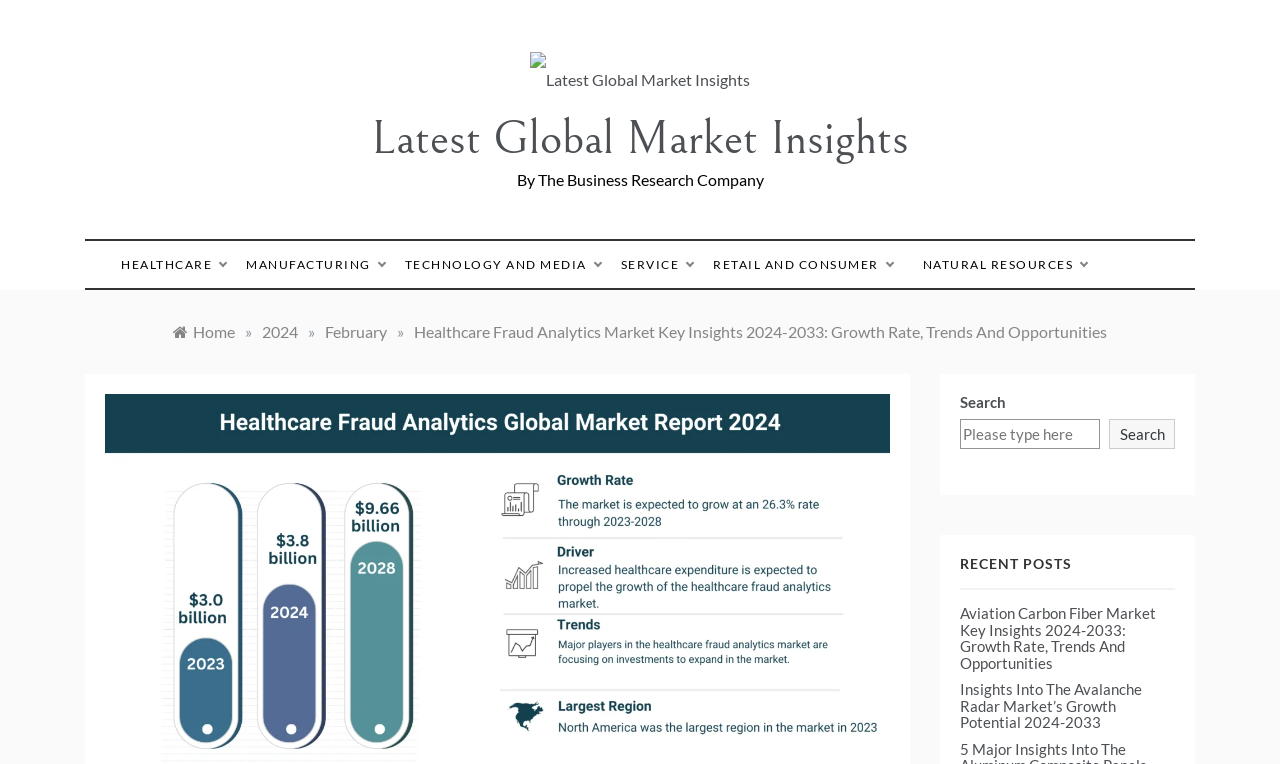Find the bounding box coordinates of the element you need to click on to perform this action: 'Browse MANUFACTURING market reports'. The coordinates should be represented by four float values between 0 and 1, in the format [left, top, right, bottom].

[0.184, 0.316, 0.308, 0.378]